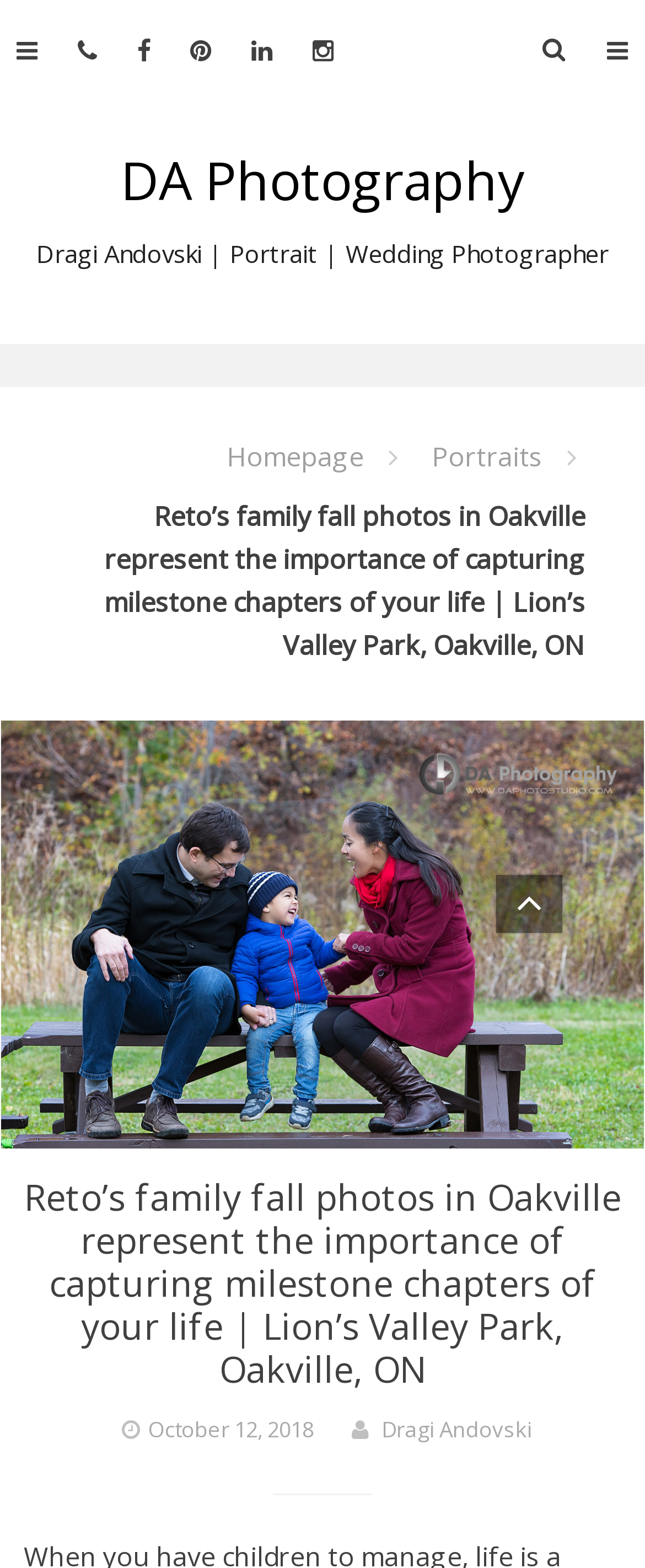What is the photographer's name?
Provide an in-depth and detailed explanation in response to the question.

I found the photographer's name by looking at the static text element that says 'Dragi Andovski | Portrait | Wedding Photographer'.